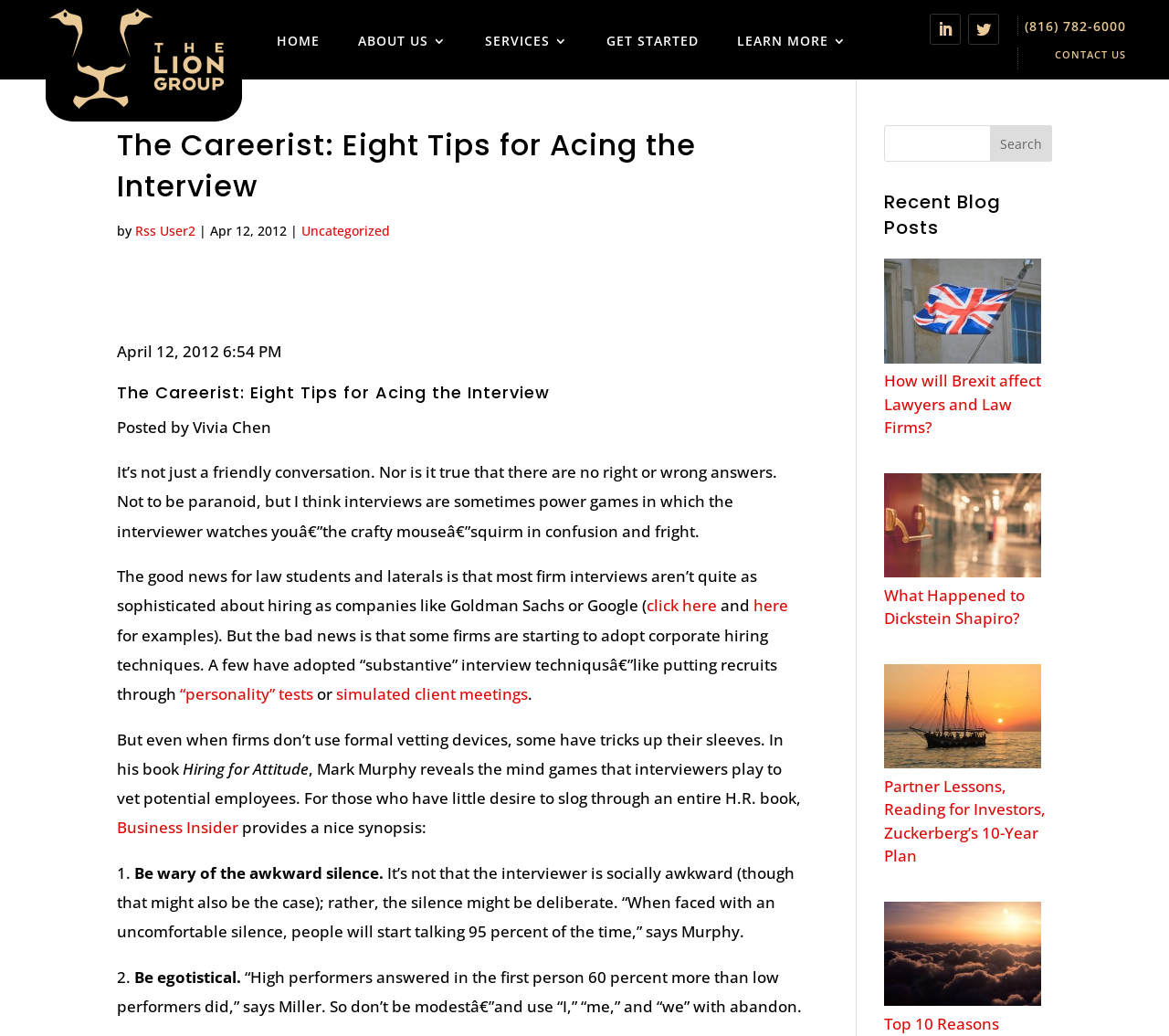Using the information shown in the image, answer the question with as much detail as possible: What is the topic of the main article?

I read the main heading of the article, which says 'The Careerist: Eight Tips for Acing the Interview', and determined that the topic is about acing the interview.